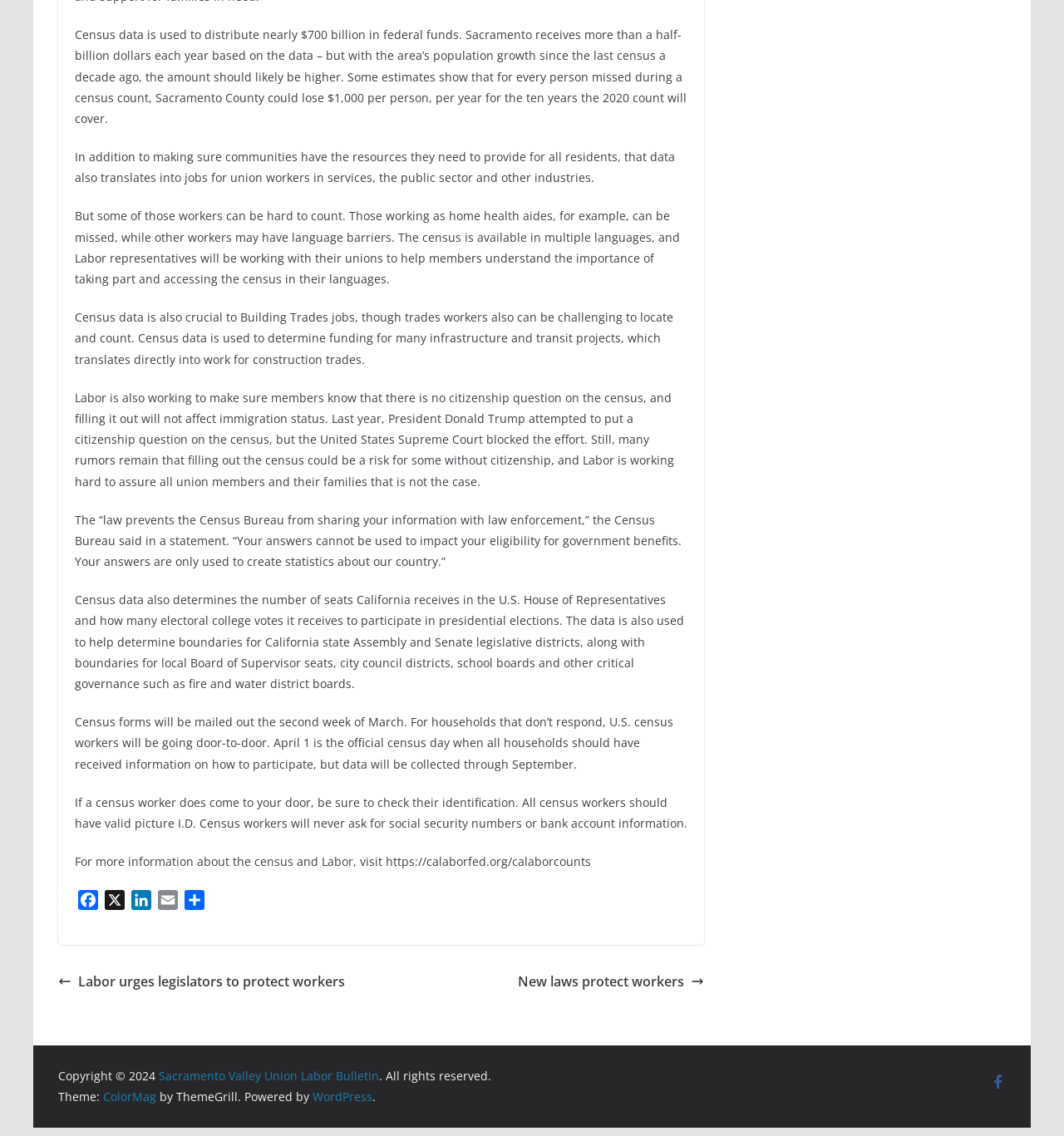Locate the bounding box coordinates of the element I should click to achieve the following instruction: "Visit Labor urges legislators to protect workers".

[0.055, 0.854, 0.324, 0.875]